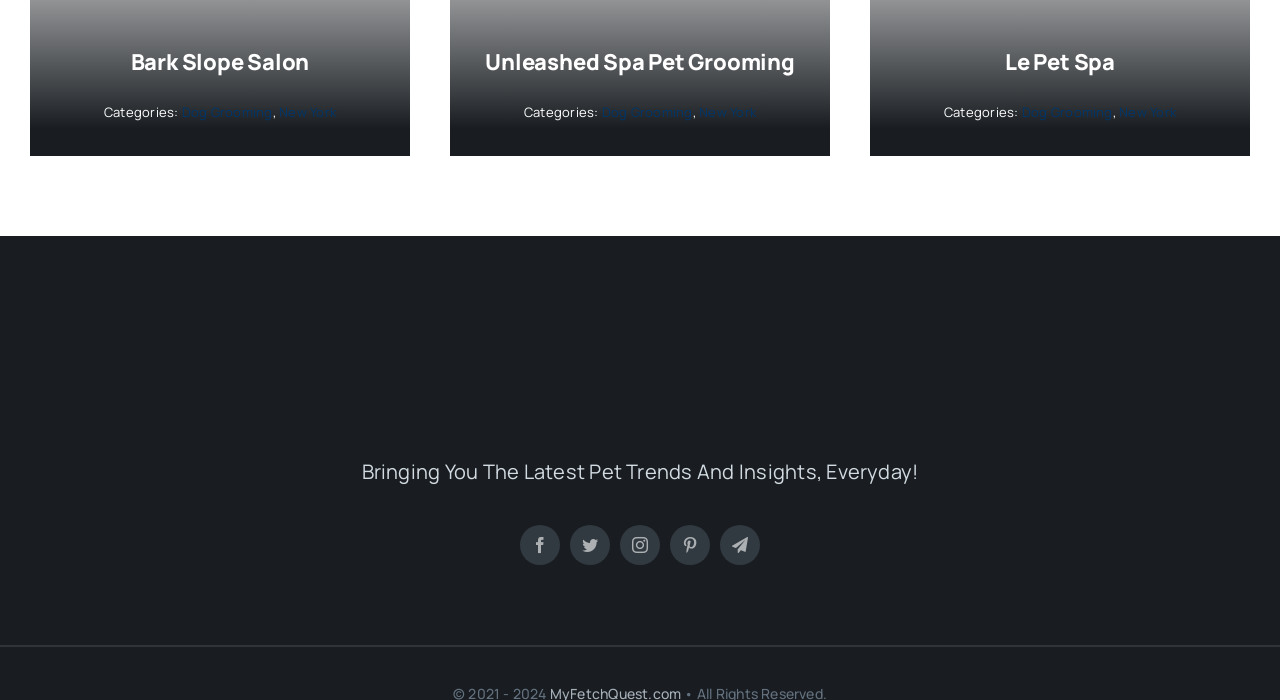Find the bounding box coordinates for the UI element whose description is: "aria-label="instagram"". The coordinates should be four float numbers between 0 and 1, in the format [left, top, right, bottom].

[0.484, 0.749, 0.516, 0.807]